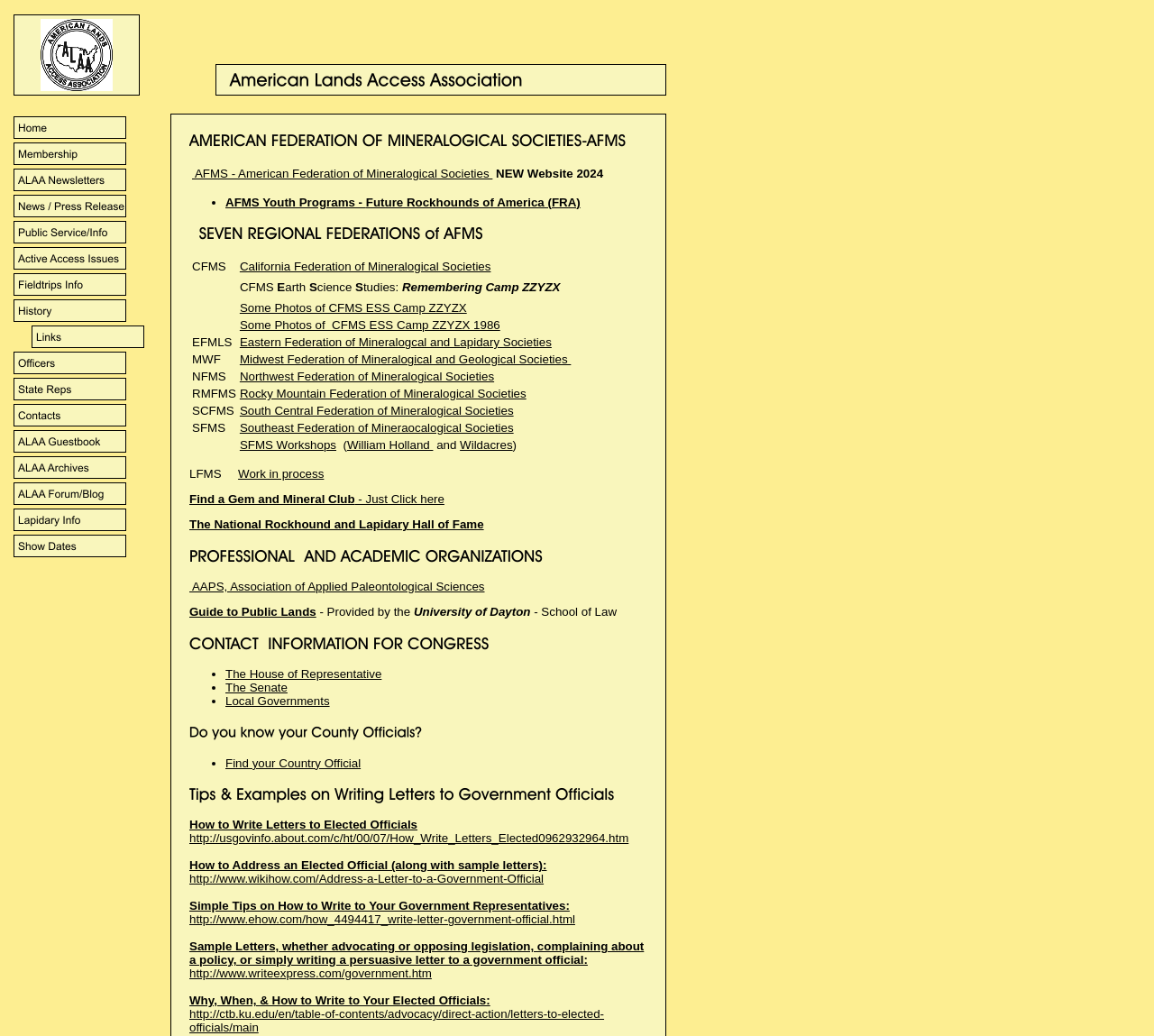Determine the coordinates of the bounding box that should be clicked to complete the instruction: "Check Active Access Issues". The coordinates should be represented by four float numbers between 0 and 1: [left, top, right, bottom].

[0.0, 0.237, 0.148, 0.262]